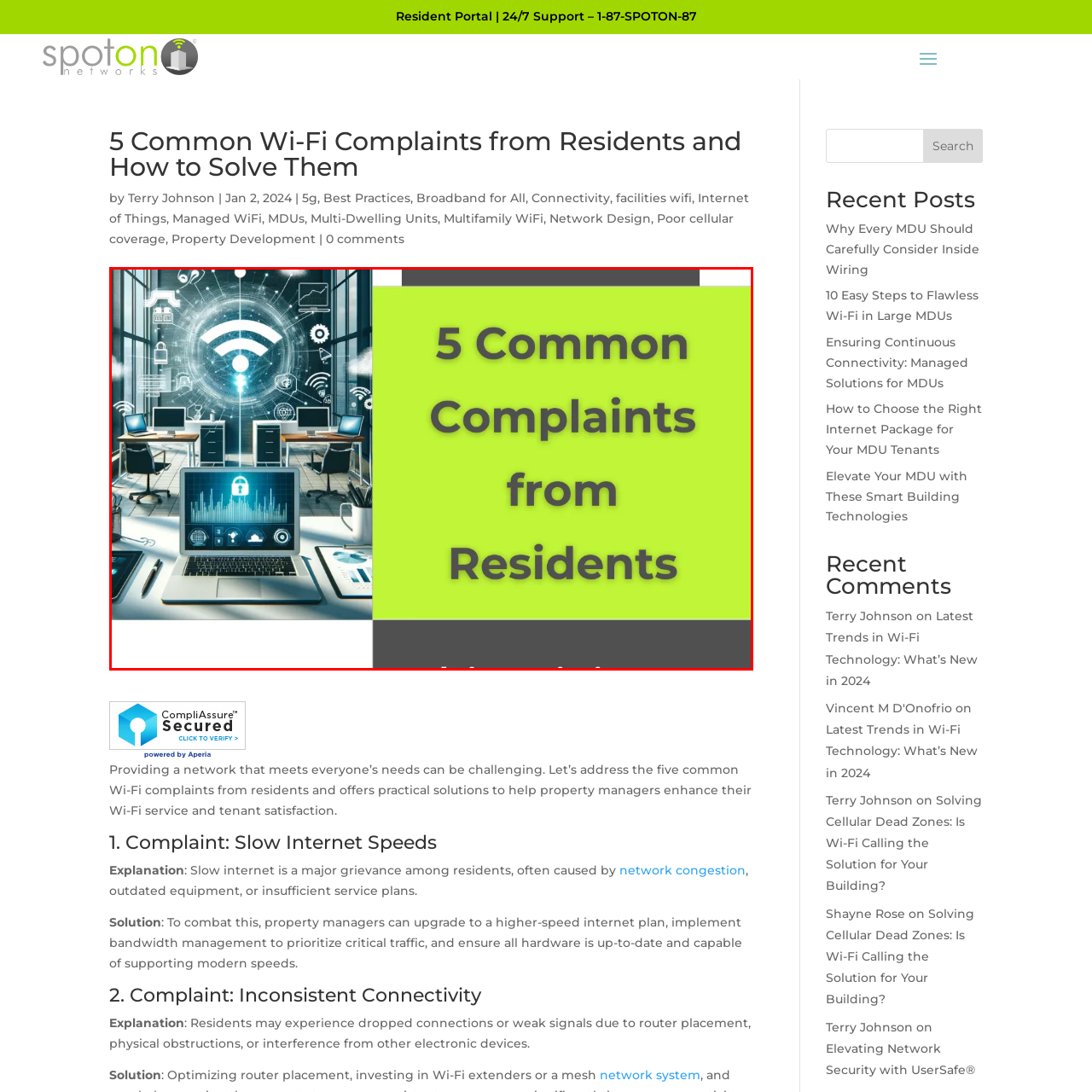Give an in-depth description of the image within the red border.

This image highlights the title "5 Common Complaints from Residents" against a vibrant green backdrop, symbols of wireless connectivity in the background. The visuals depict a modern office setting with multiple computers displaying graphs and charts, emblematic of data and network management. This context signifies the challenges many residents face regarding Wi-Fi, likely addressing issues such as connectivity, speed, and security concerns. The image encapsulates the essence of a guide aimed at property managers and residents, promising to tackle prevalent issues related to Wi-Fi services.